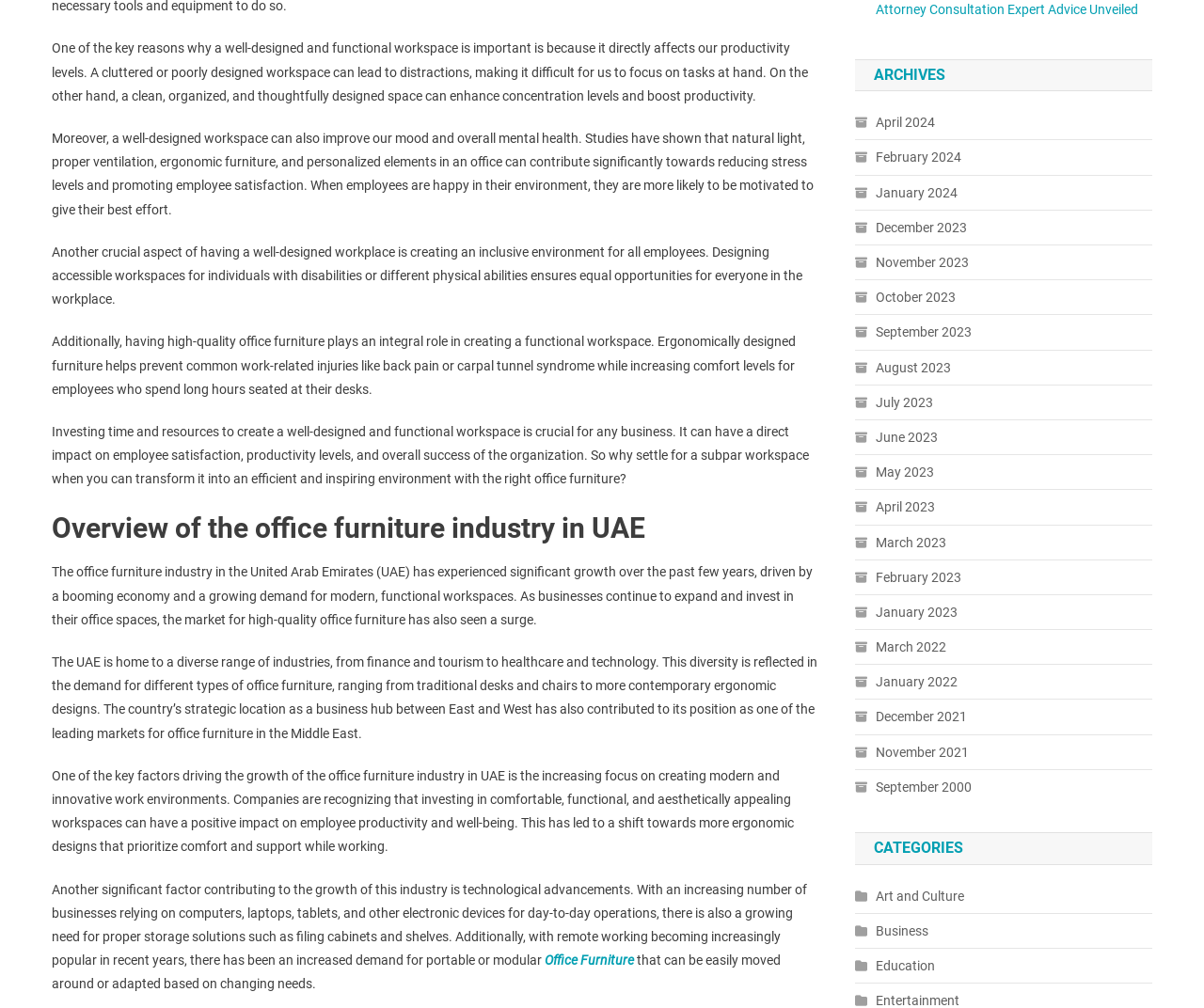What is a key factor driving the growth of the office furniture industry in UAE?
Kindly offer a detailed explanation using the data available in the image.

The webpage states that one of the key factors driving the growth of the office furniture industry in UAE is the increasing focus on creating modern and innovative work environments. Companies are recognizing that investing in comfortable, functional, and aesthetically appealing workspaces can have a positive impact on employee productivity and well-being.